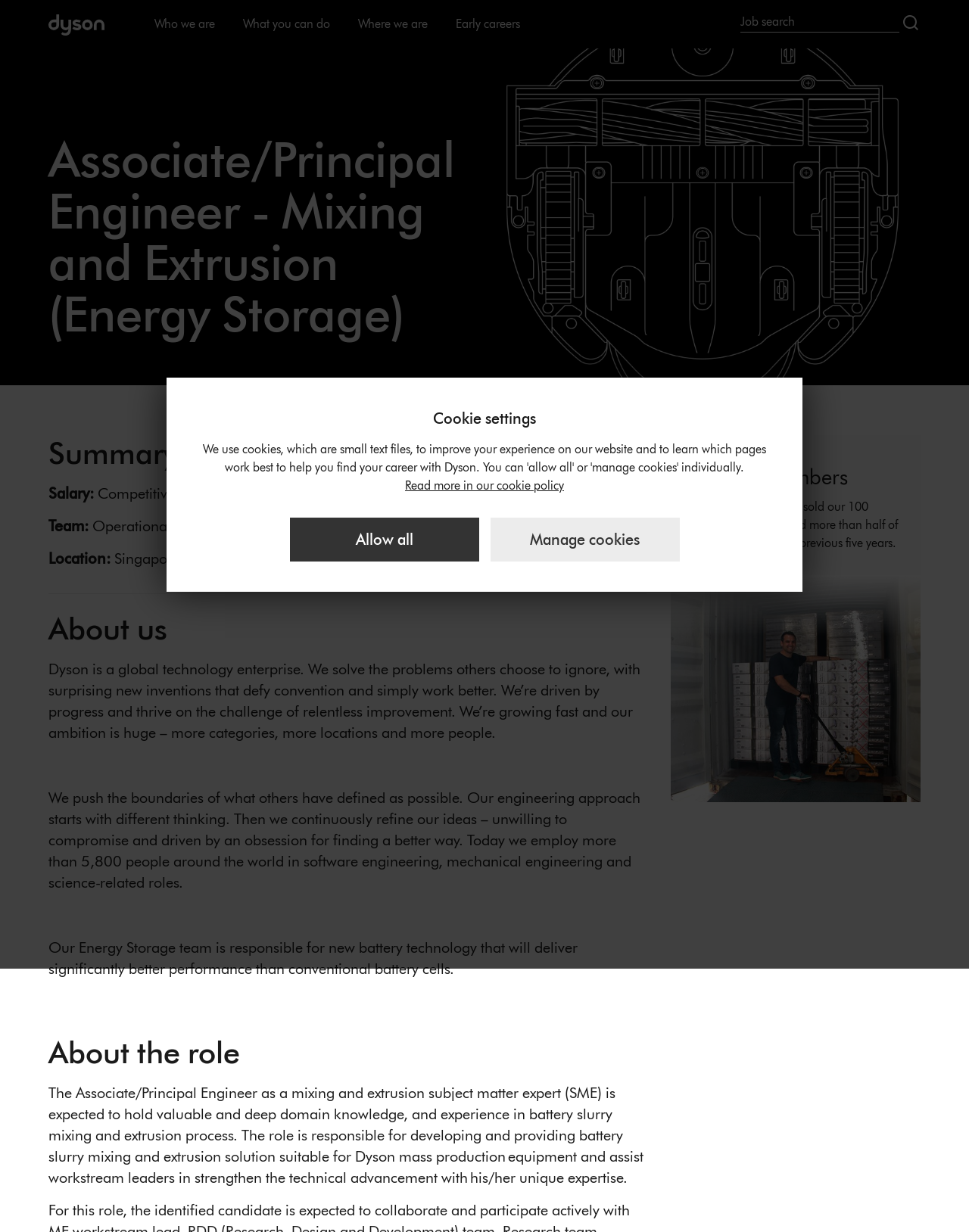Determine the bounding box coordinates of the clickable element to complete this instruction: "Read KOMZA final report". Provide the coordinates in the format of four float numbers between 0 and 1, [left, top, right, bottom].

None